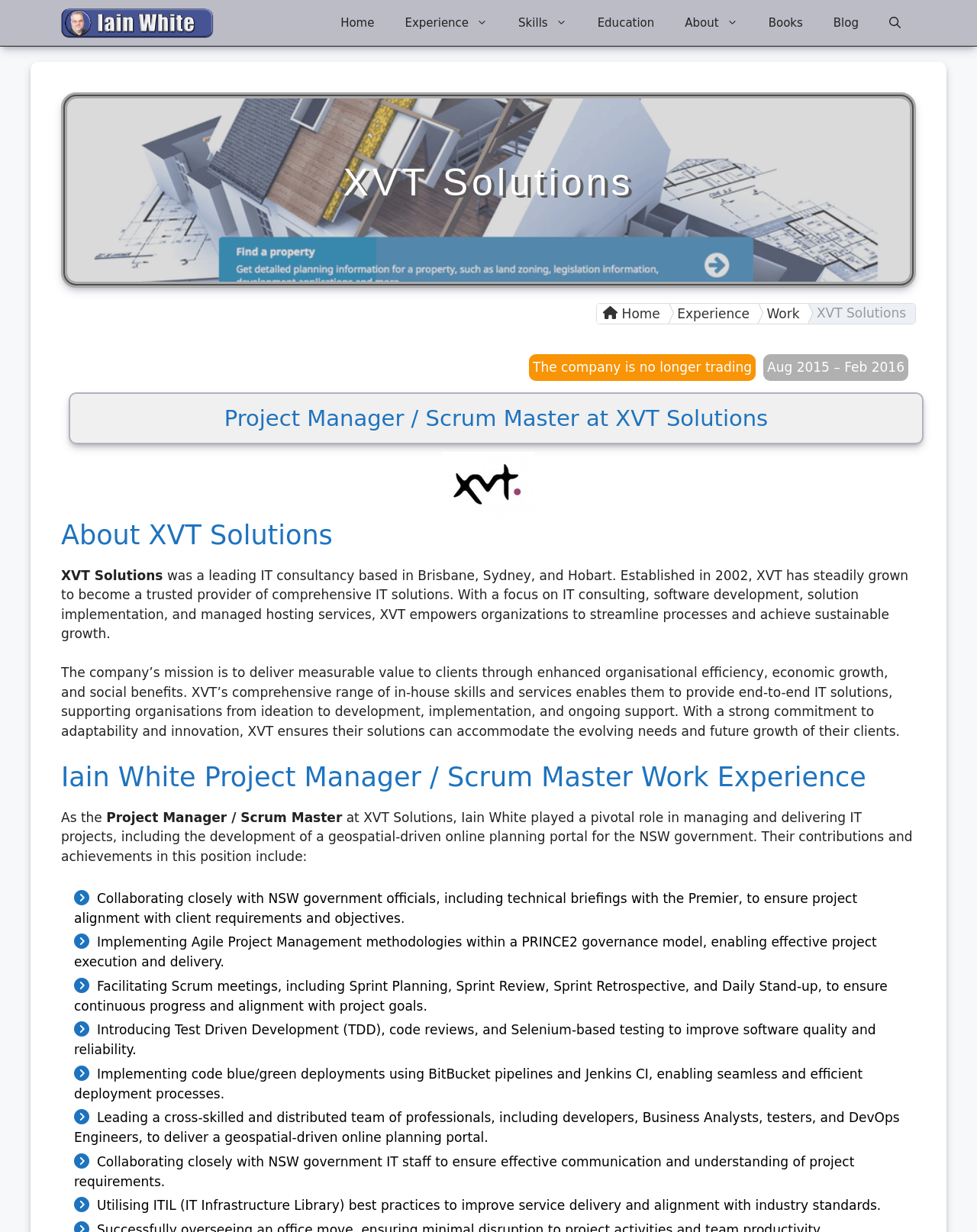Determine the coordinates of the bounding box for the clickable area needed to execute this instruction: "Click on the 'Iain White' link".

[0.062, 0.0, 0.219, 0.037]